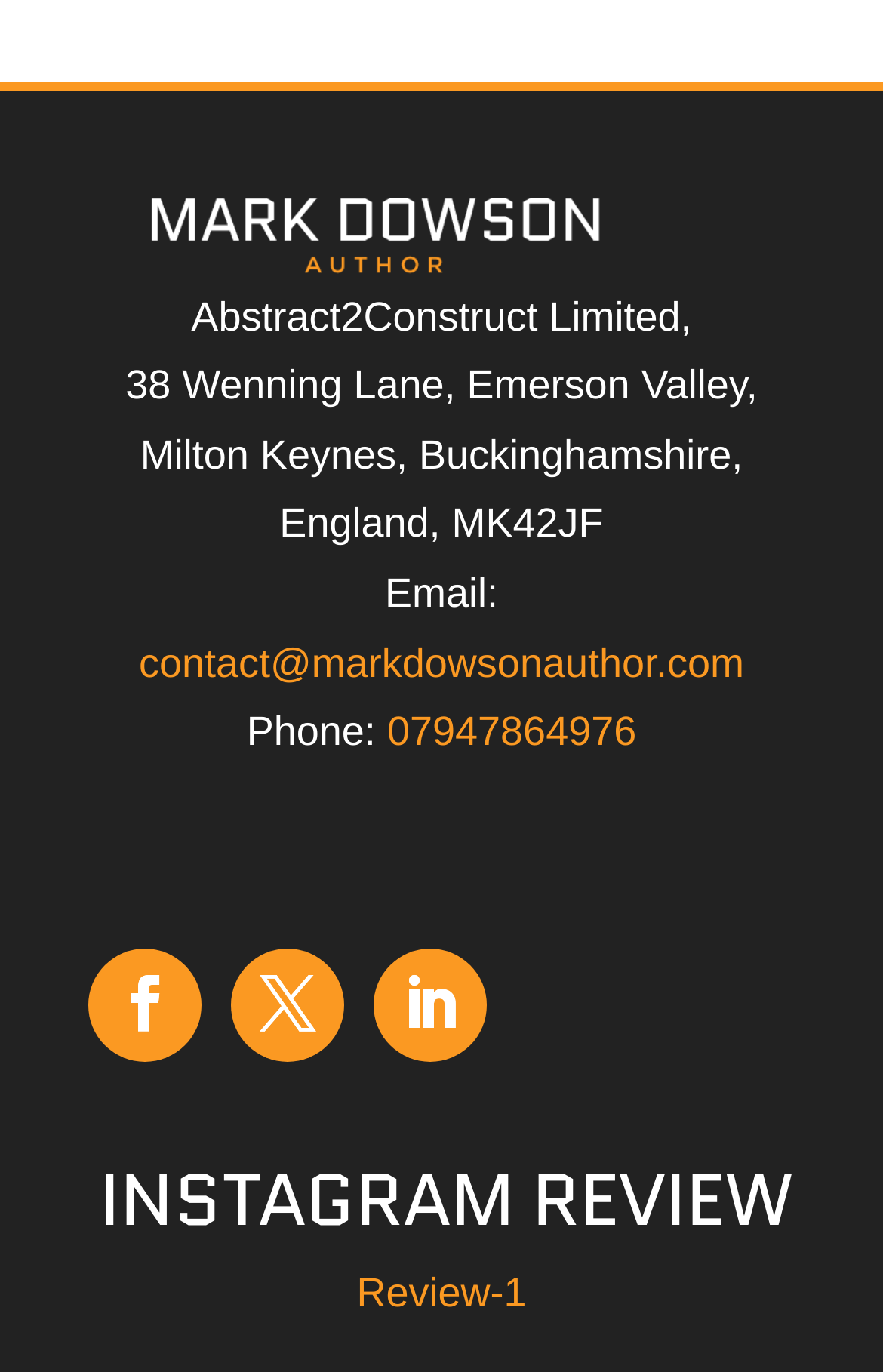Carefully examine the image and provide an in-depth answer to the question: What is the location?

The location is mentioned in the StaticText elements with the texts 'Milton Keynes, Buckinghamshire,' and 'England, MK42JF', which suggests that the author is located in Milton Keynes, Buckinghamshire, England.